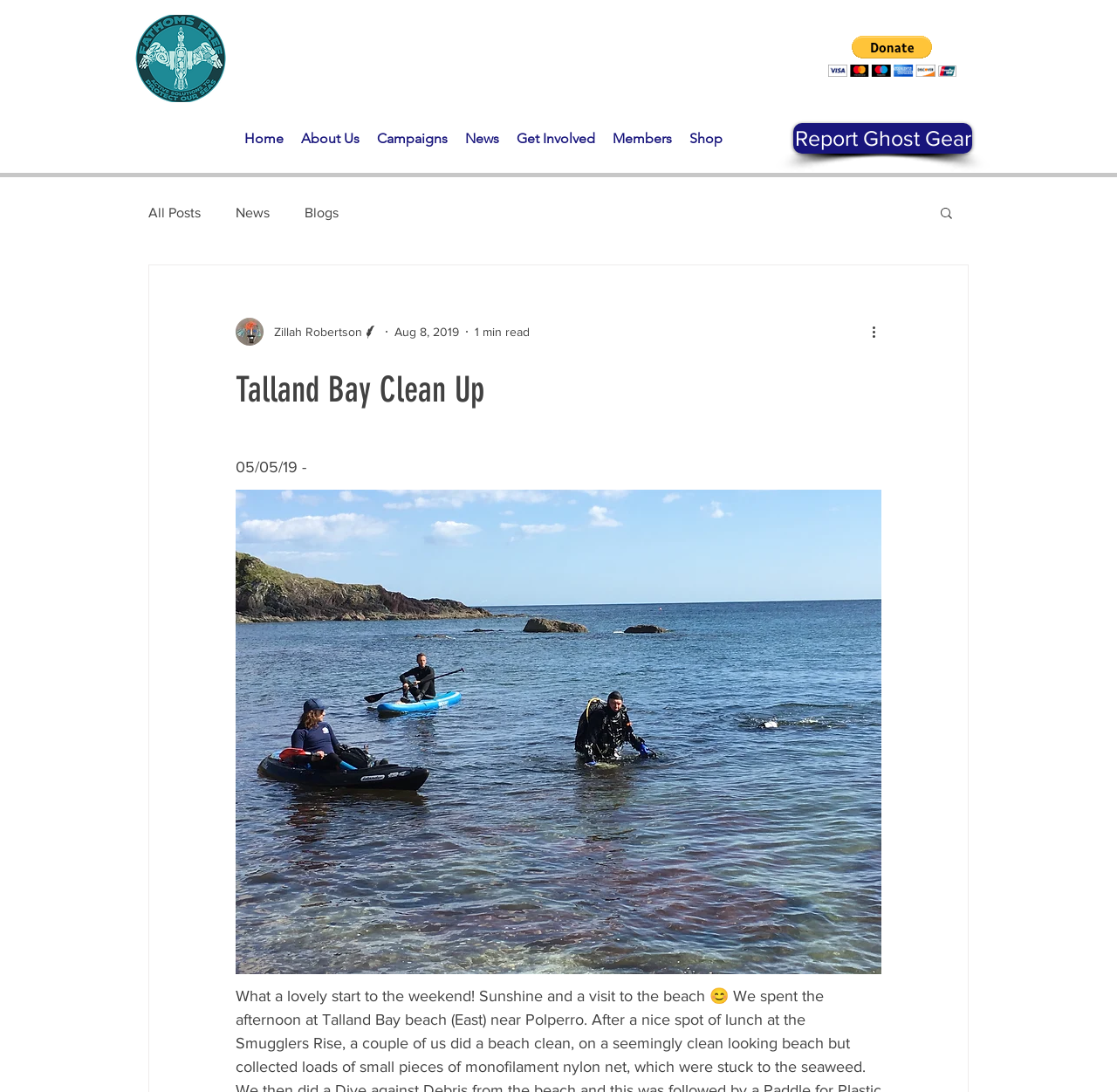Show the bounding box coordinates of the region that should be clicked to follow the instruction: "Report Ghost Gear."

[0.71, 0.113, 0.87, 0.141]